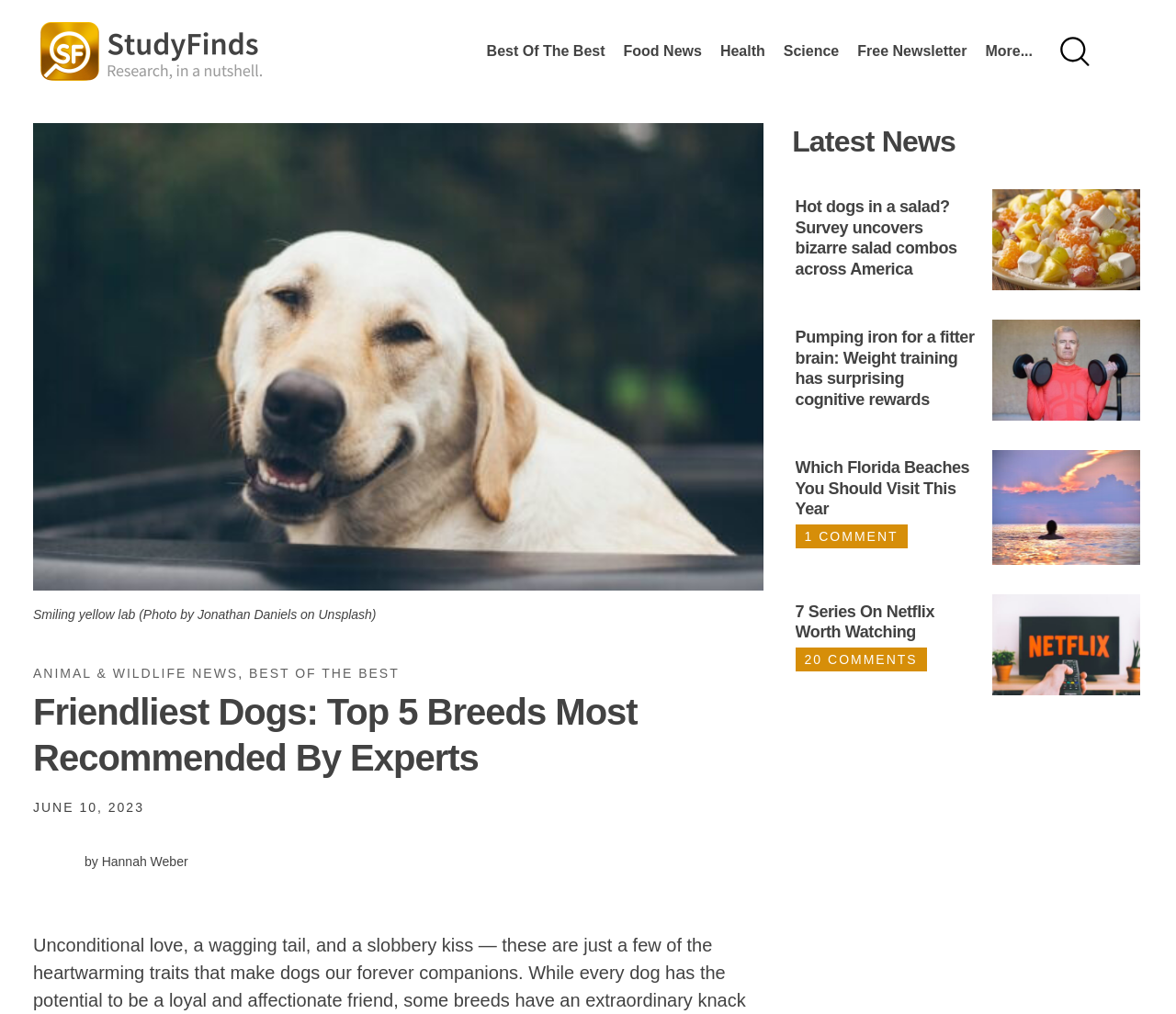Answer the question below with a single word or a brief phrase: 
What is the category of the link 'ANIMAL & WILDLIFE NEWS'?

Animal and Wildlife News